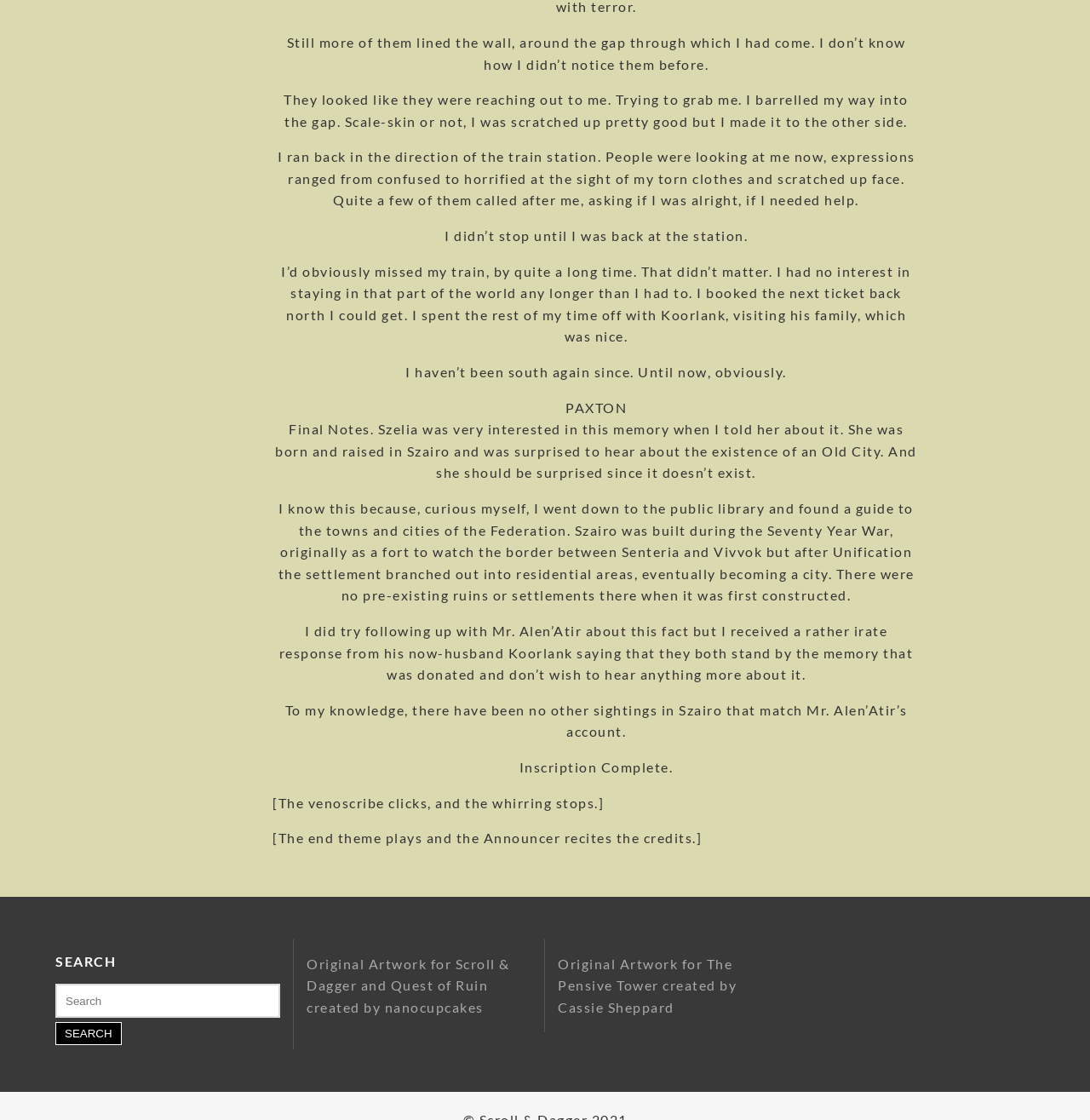What is the name of the person mentioned in the story?
Provide a concise answer using a single word or phrase based on the image.

PAXTON